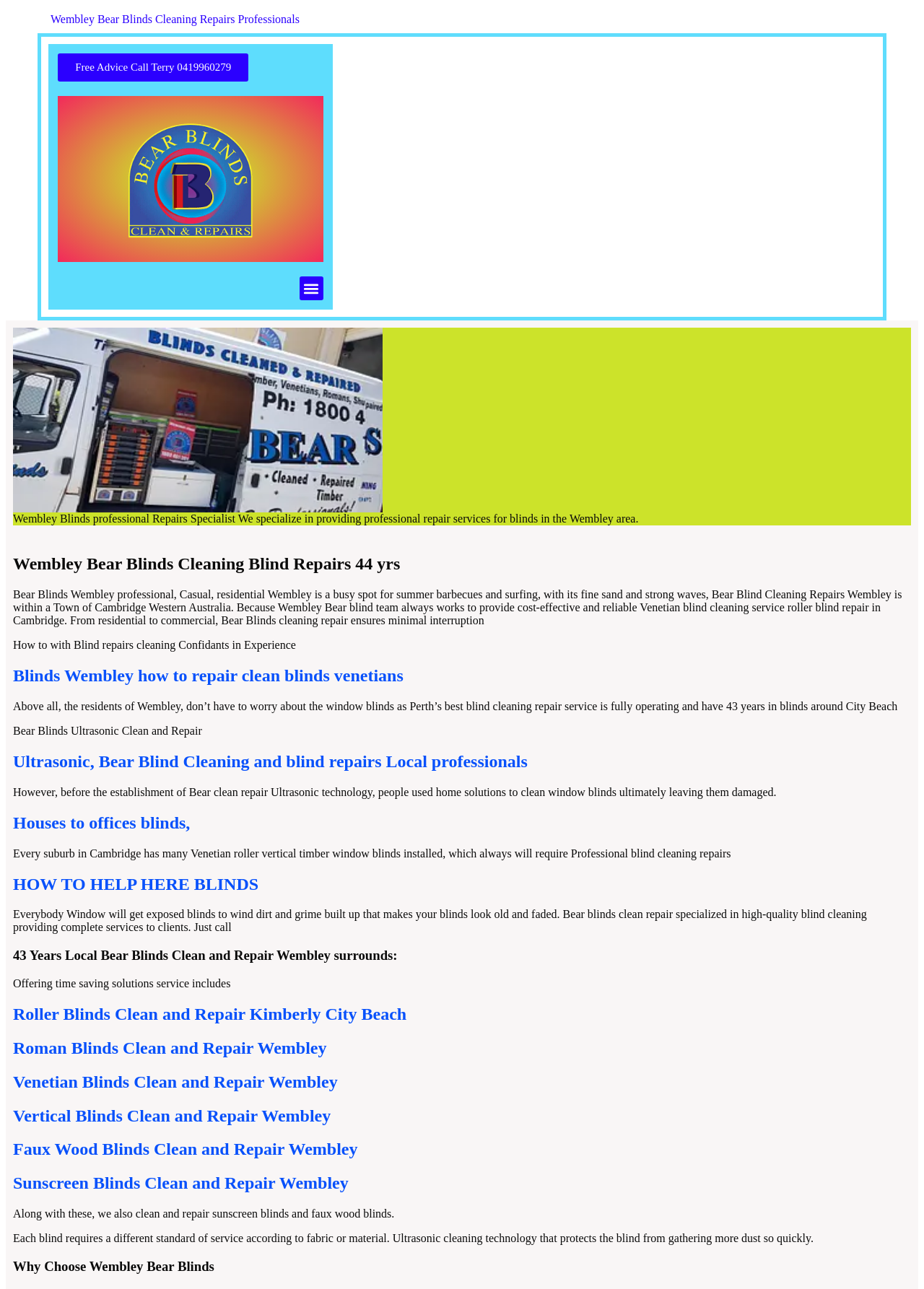What types of blinds does Bear Blinds clean and repair?
Based on the image, answer the question with a single word or brief phrase.

Various types